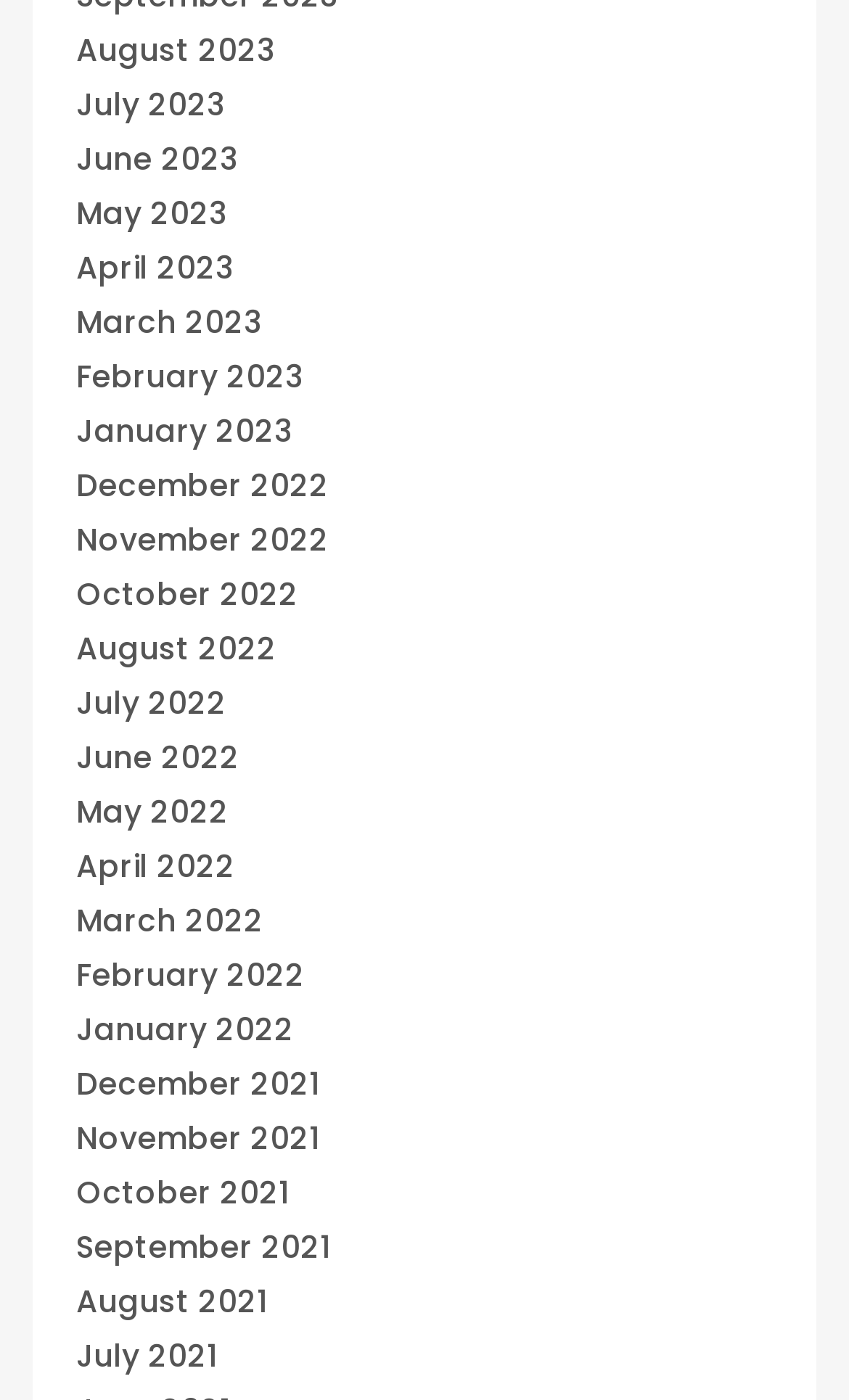How many links are there for the year 2022?
Refer to the screenshot and answer in one word or phrase.

12